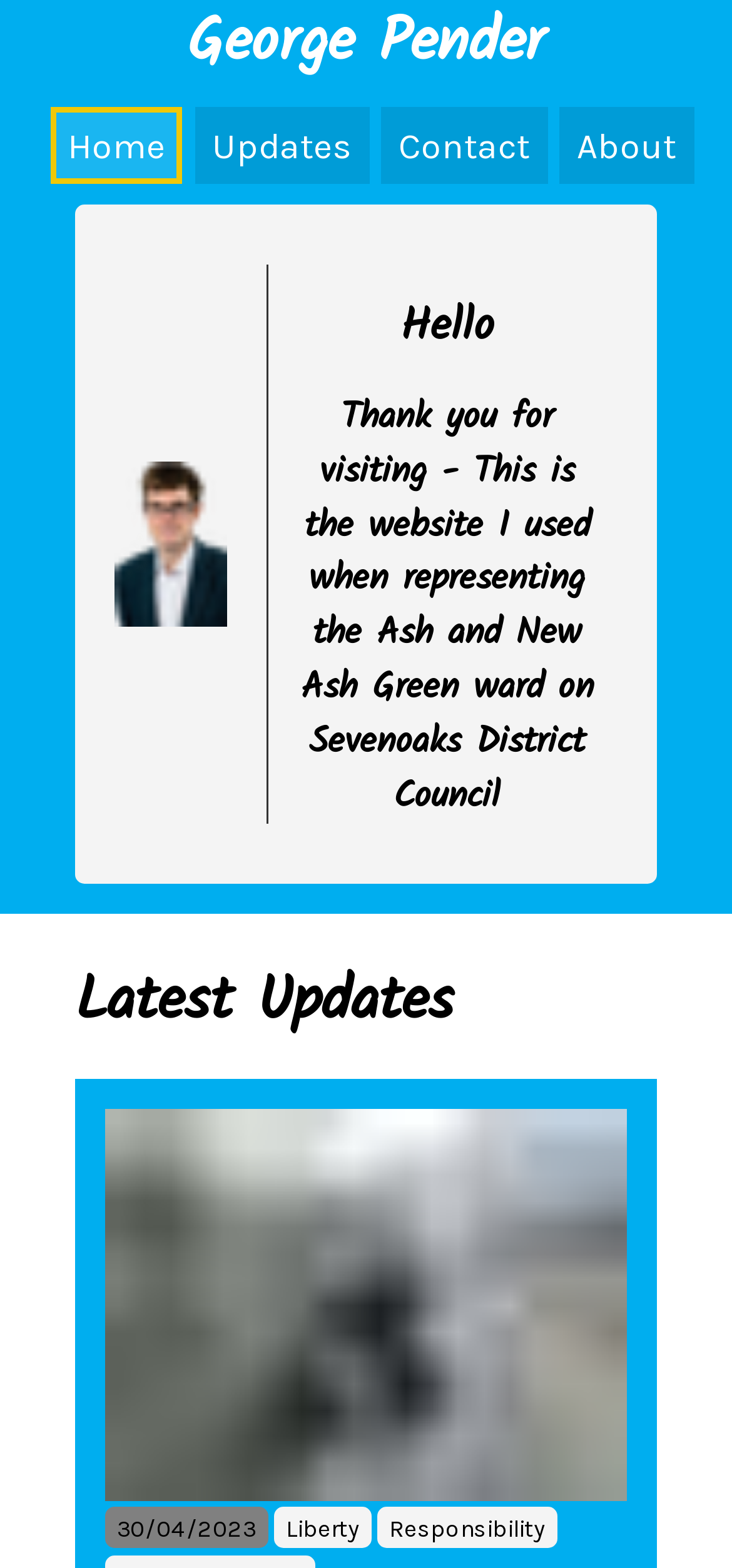Give a concise answer using one word or a phrase to the following question:
What is the name of the person on the website?

George Pender